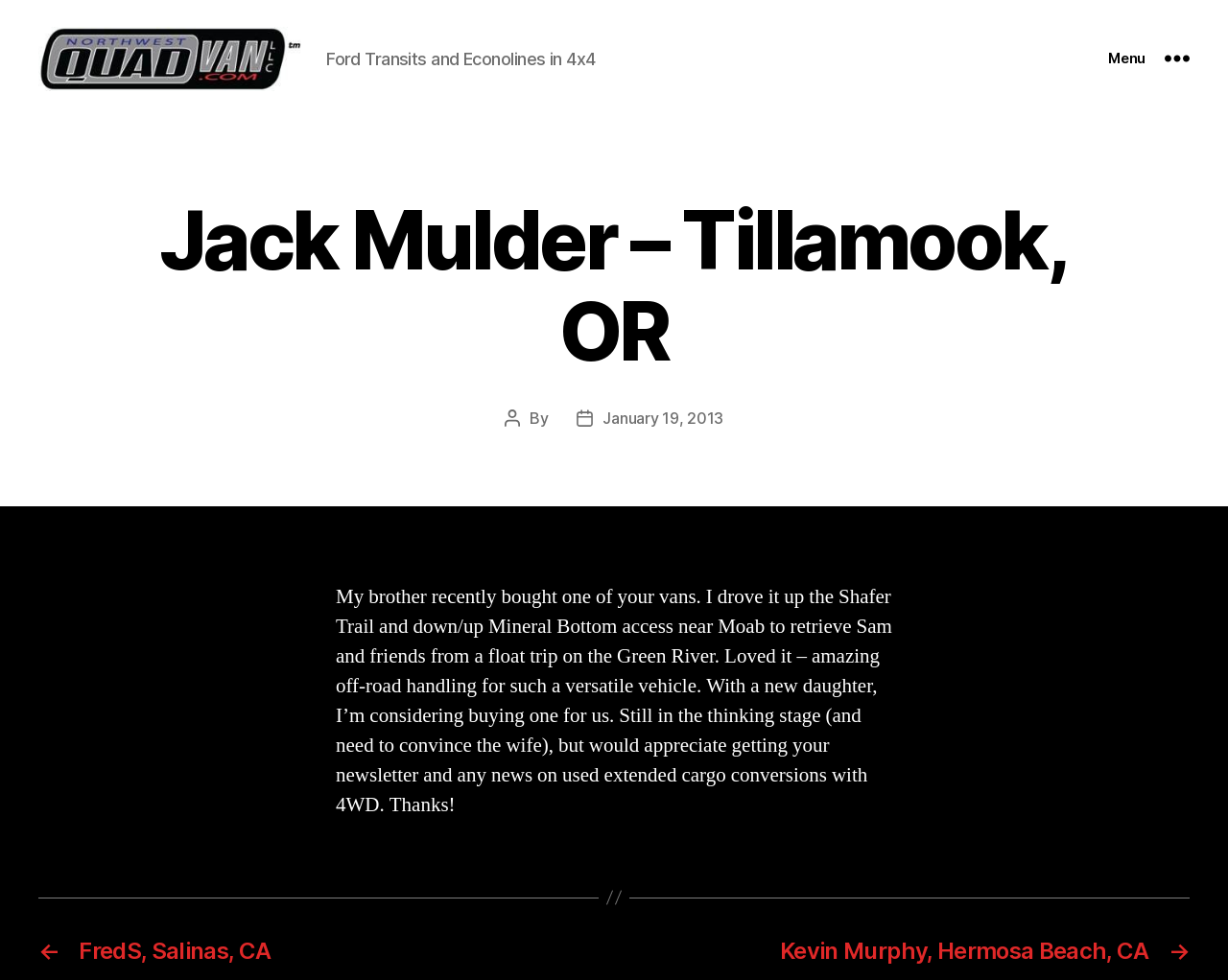Please answer the following question using a single word or phrase: What is the name of the author?

Jack Mulder